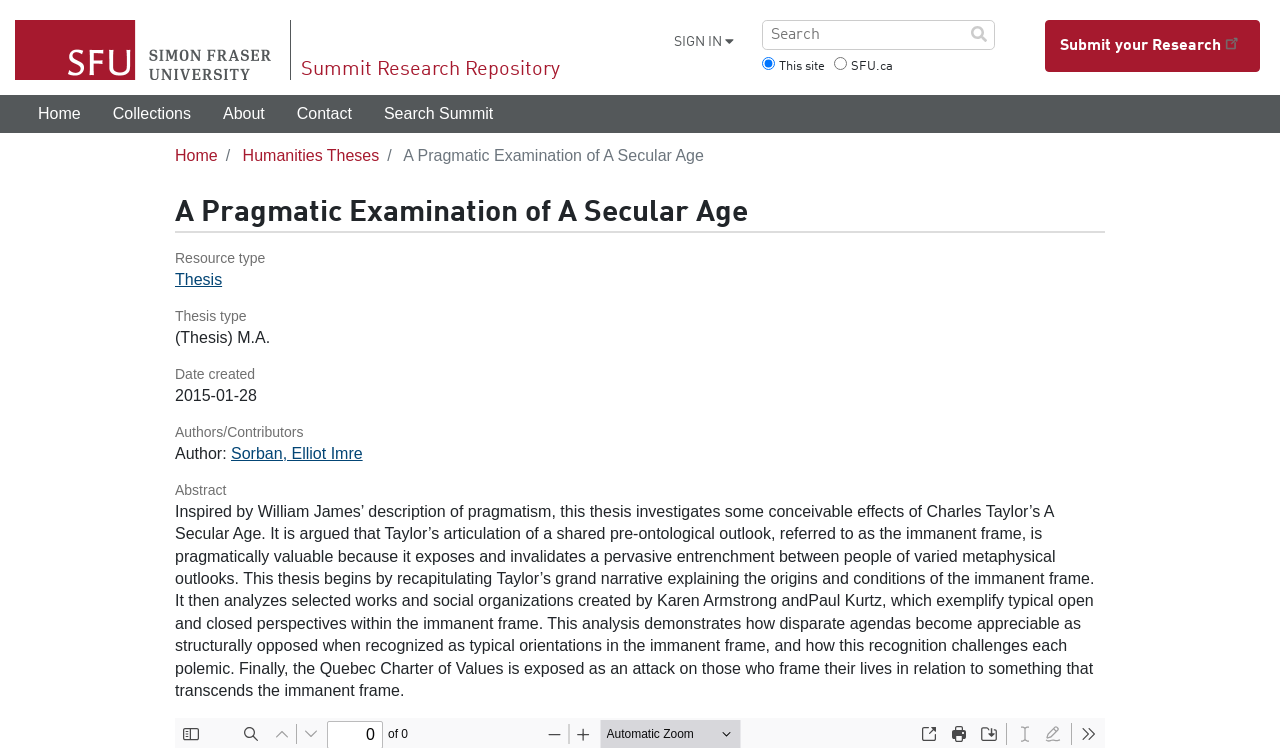Please specify the bounding box coordinates in the format (top-left x, top-left y, bottom-right x, bottom-right y), with values ranging from 0 to 1. Identify the bounding box for the UI component described as follows: parent_node: Search name="keys" placeholder="Search"

[0.595, 0.027, 0.777, 0.067]